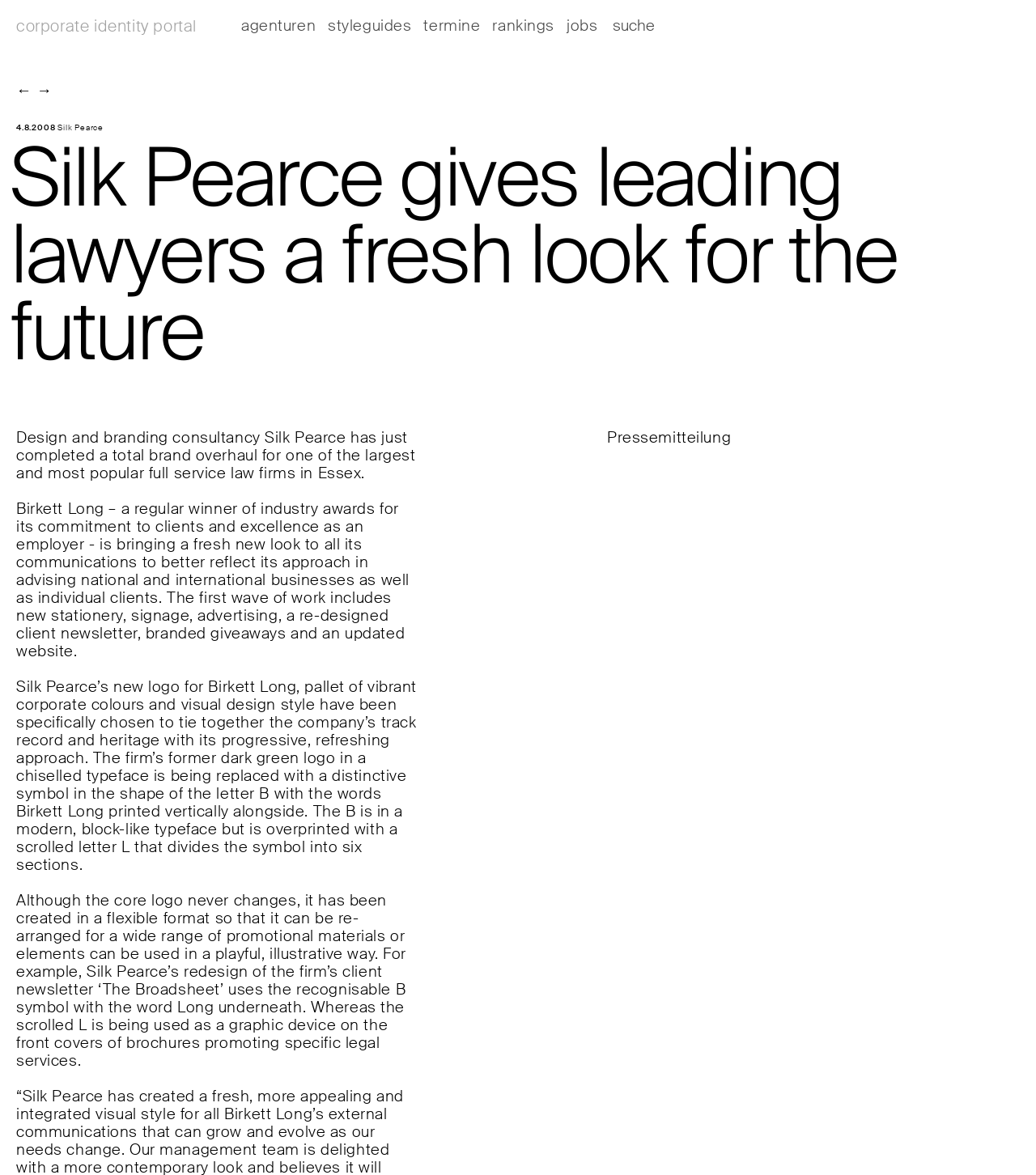Based on the image, please respond to the question with as much detail as possible:
How many links are in the top navigation bar?

I counted the links in the top navigation bar, which are 'corporate identity portal', 'agenturen', 'styleguides', 'termine', 'rankings', and 'jobs'. There are 6 links in total.